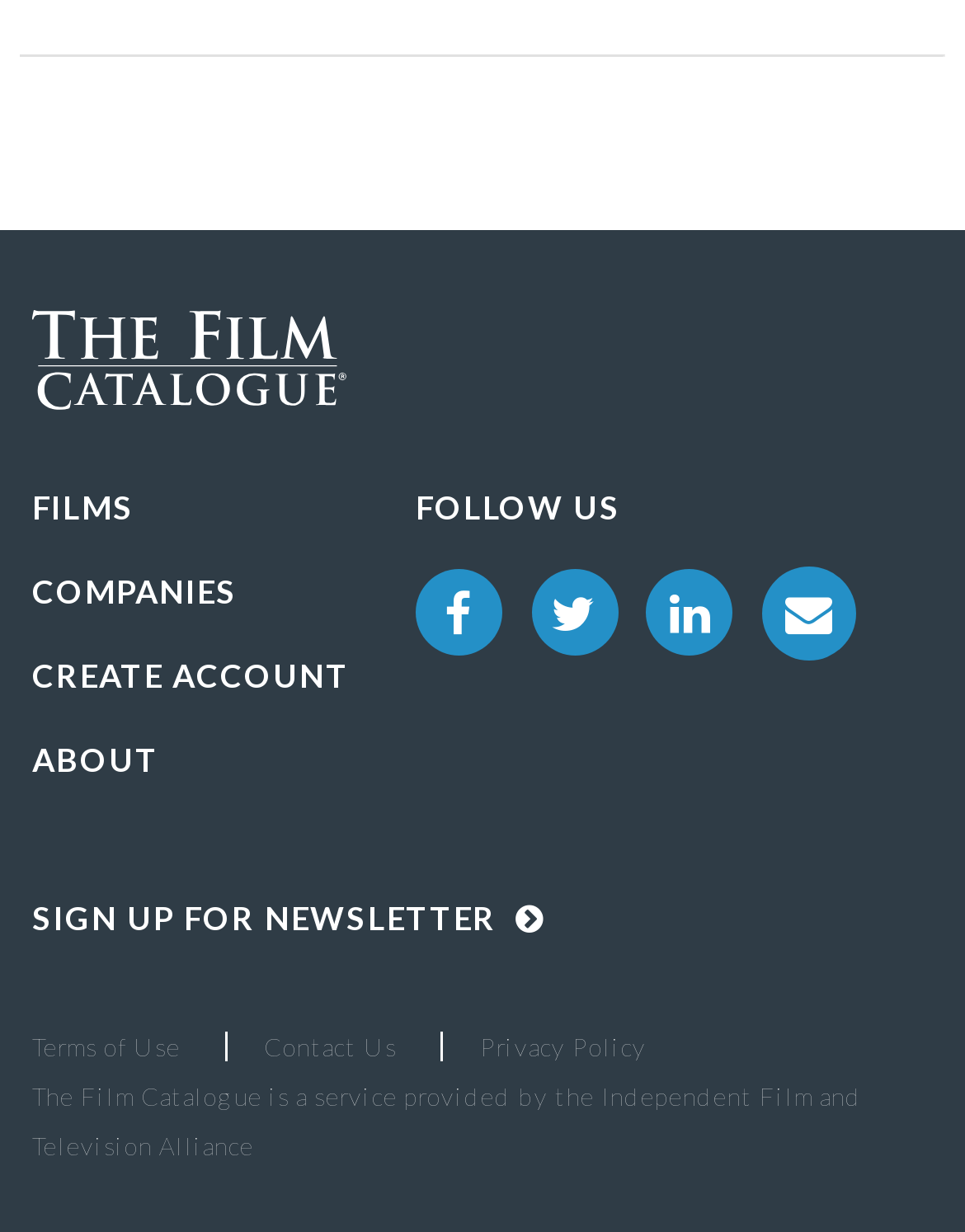Determine the bounding box coordinates of the section I need to click to execute the following instruction: "Click on The Film Catalogue". Provide the coordinates as four float numbers between 0 and 1, i.e., [left, top, right, bottom].

[0.033, 0.247, 0.359, 0.337]